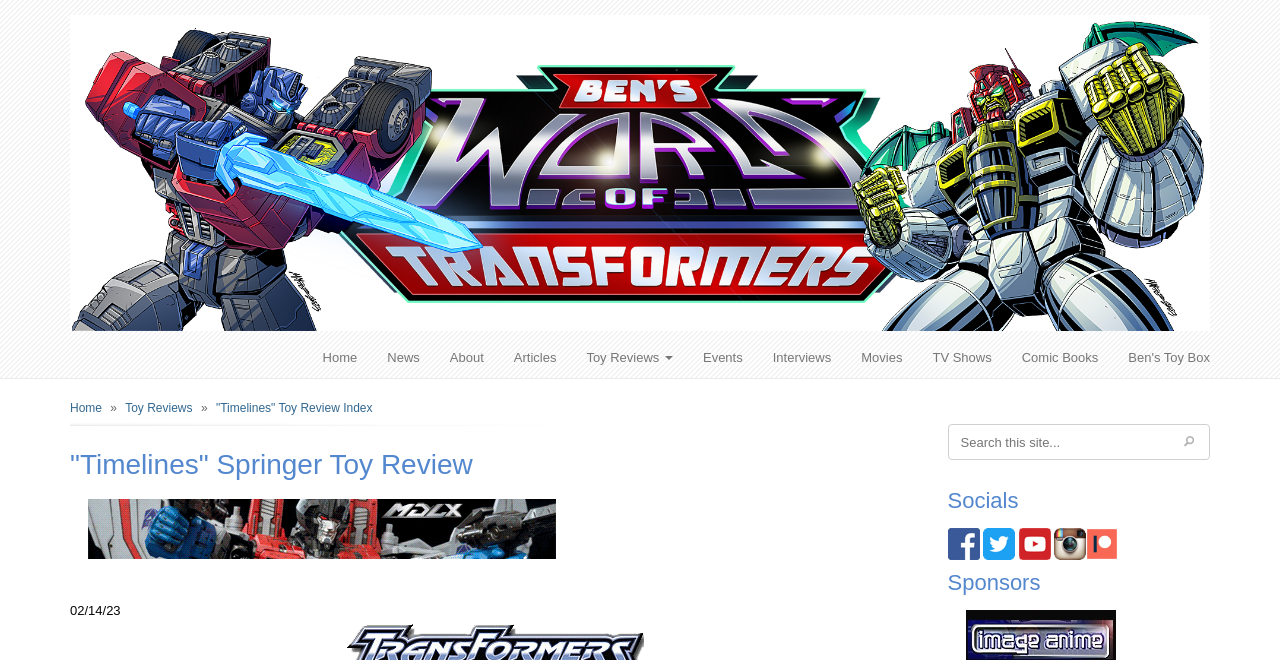Give a one-word or short phrase answer to the question: 
What is the purpose of the search box?

To search the website